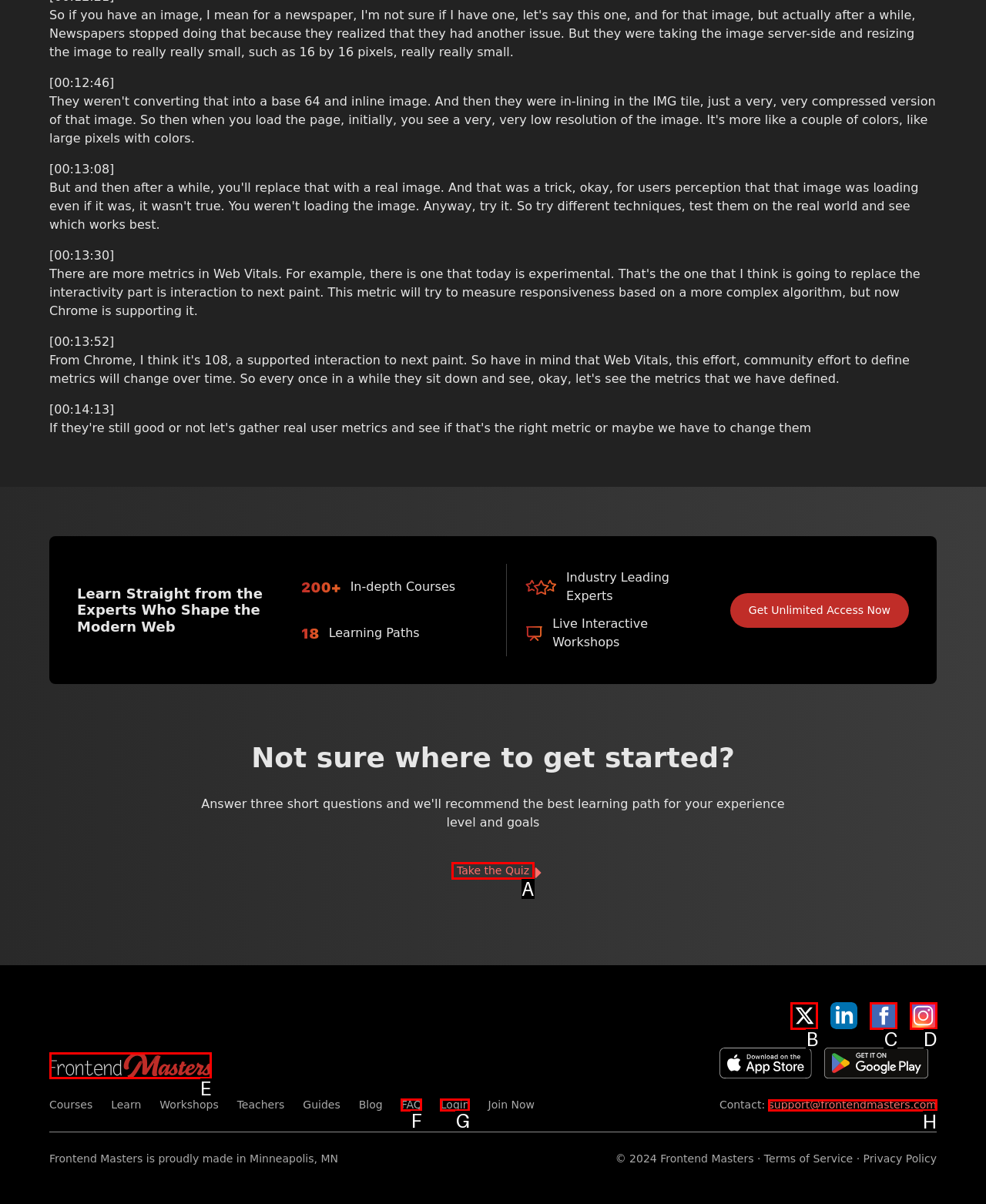Tell me which one HTML element I should click to complete this task: Contact support Answer with the option's letter from the given choices directly.

H